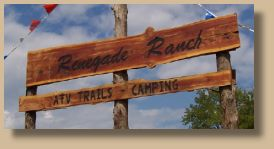Where is Renegade Ranch located?
Using the image, give a concise answer in the form of a single word or short phrase.

Mena, Arkansas